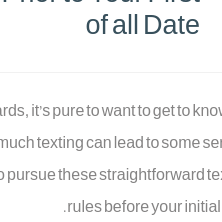Give a one-word or short-phrase answer to the following question: 
What is the article topic that features this product?

Relationship etiquette